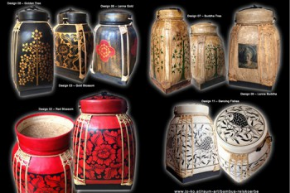What is the primary function of the rice baskets?
Based on the screenshot, give a detailed explanation to answer the question.

Although the caption mentions that the baskets serve as stunning decorative pieces, it also emphasizes their functionality, stating that they are intended for storing rice.